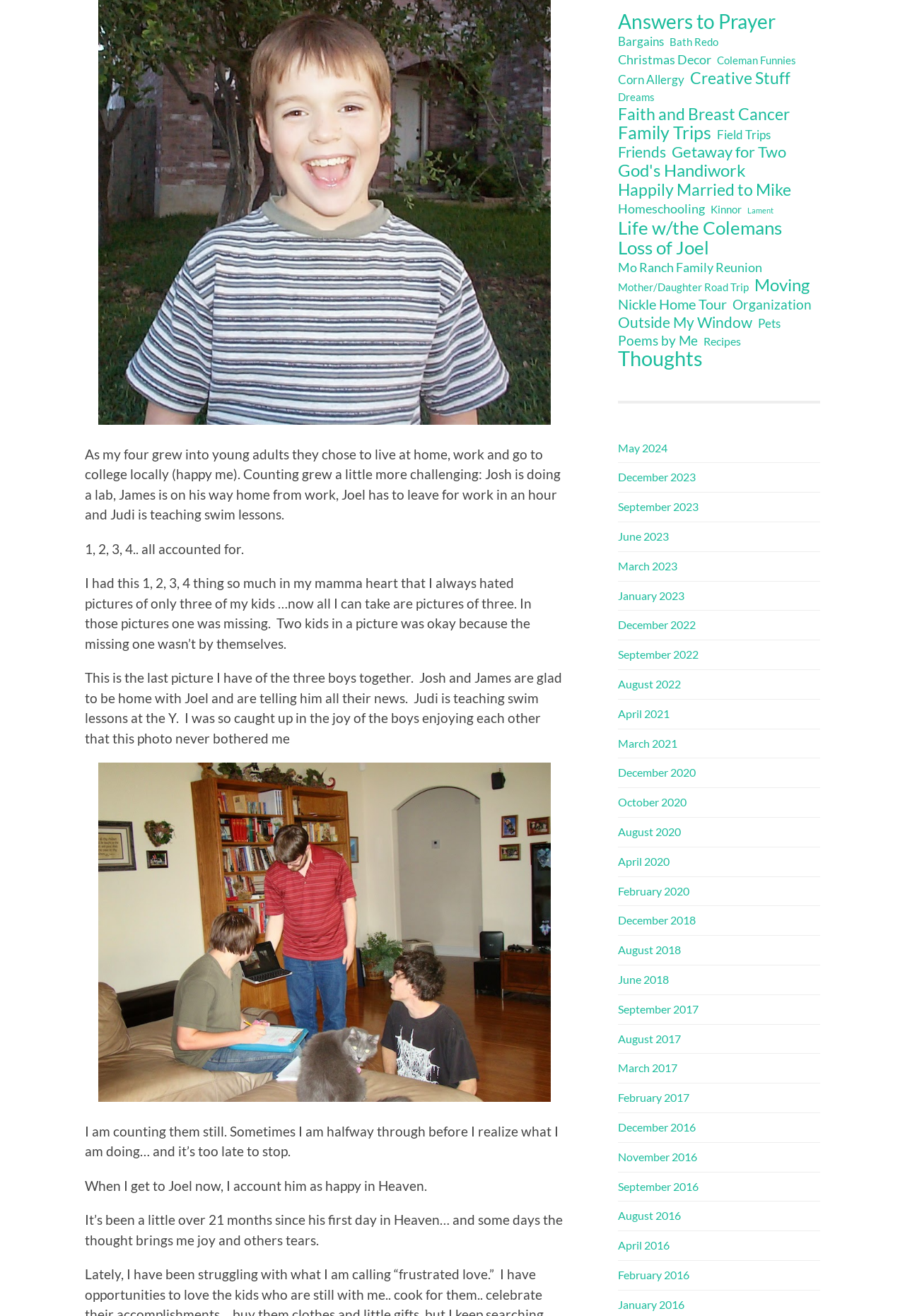Please find the bounding box coordinates of the section that needs to be clicked to achieve this instruction: "Explore 'Thoughts'".

[0.683, 0.266, 0.777, 0.279]